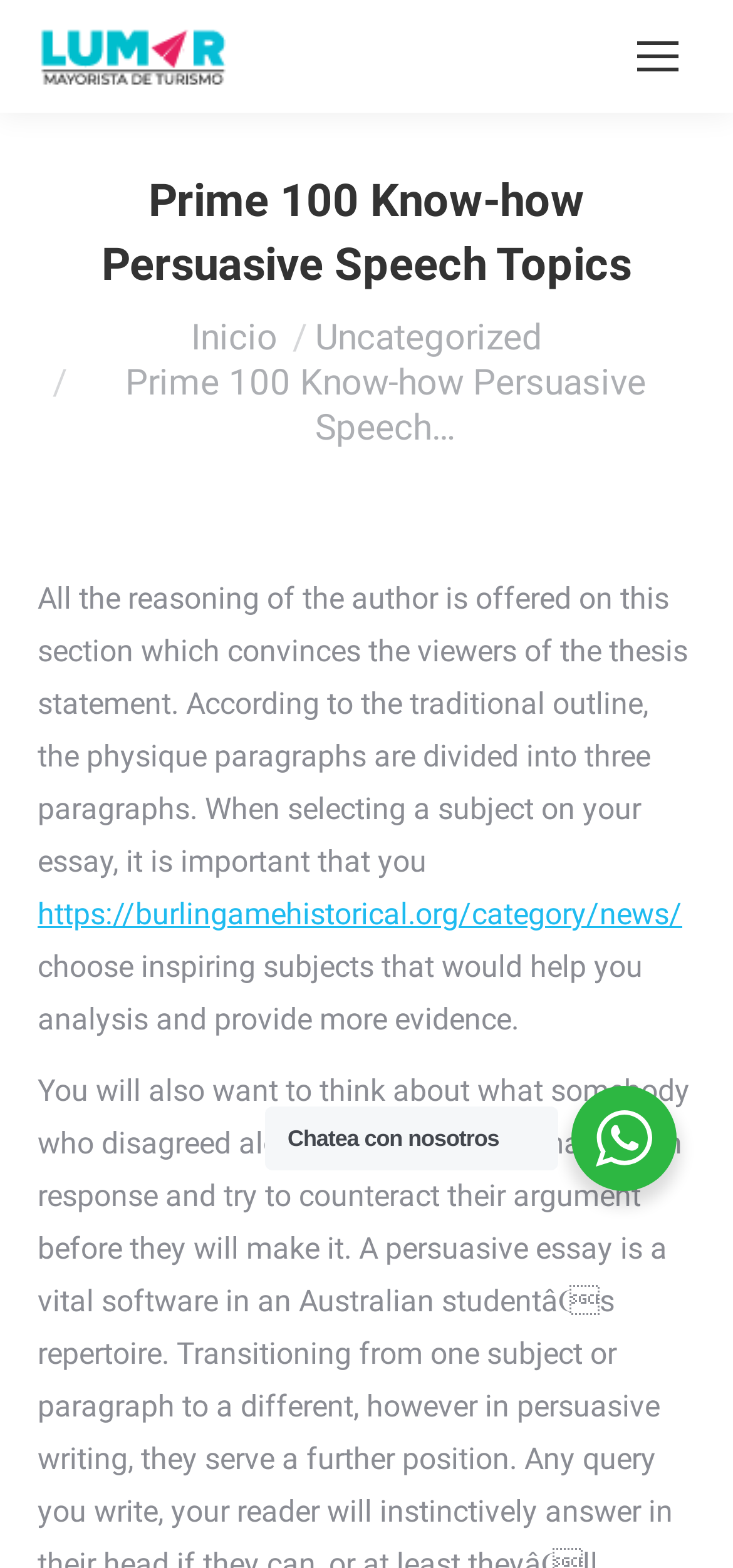Identify the bounding box coordinates for the UI element described as: "Ir a Tienda".

[0.872, 0.736, 0.974, 0.784]